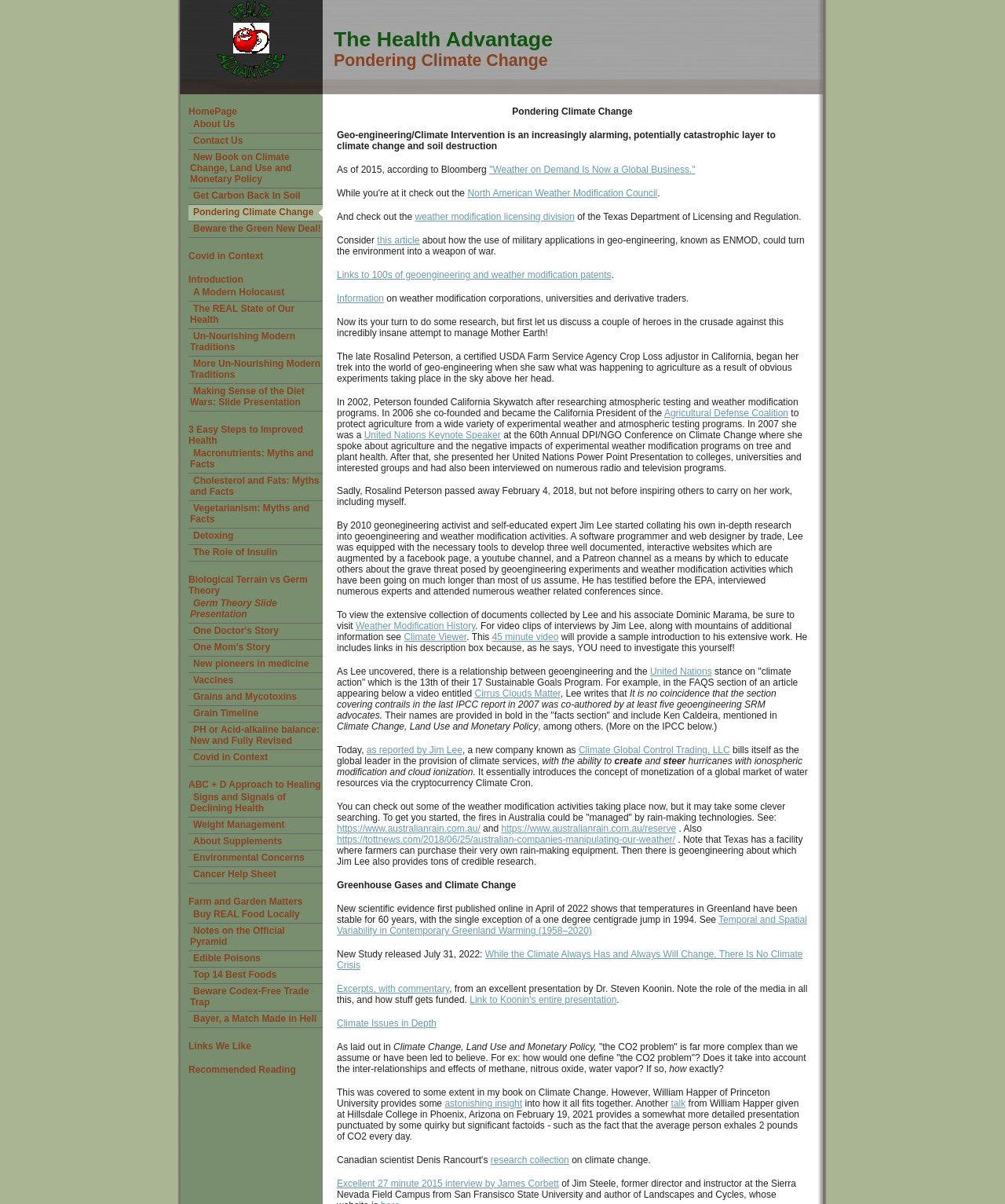What is the topic of the 45-minute video on Climate Viewer?
Refer to the screenshot and respond with a concise word or phrase.

Geo-engineering